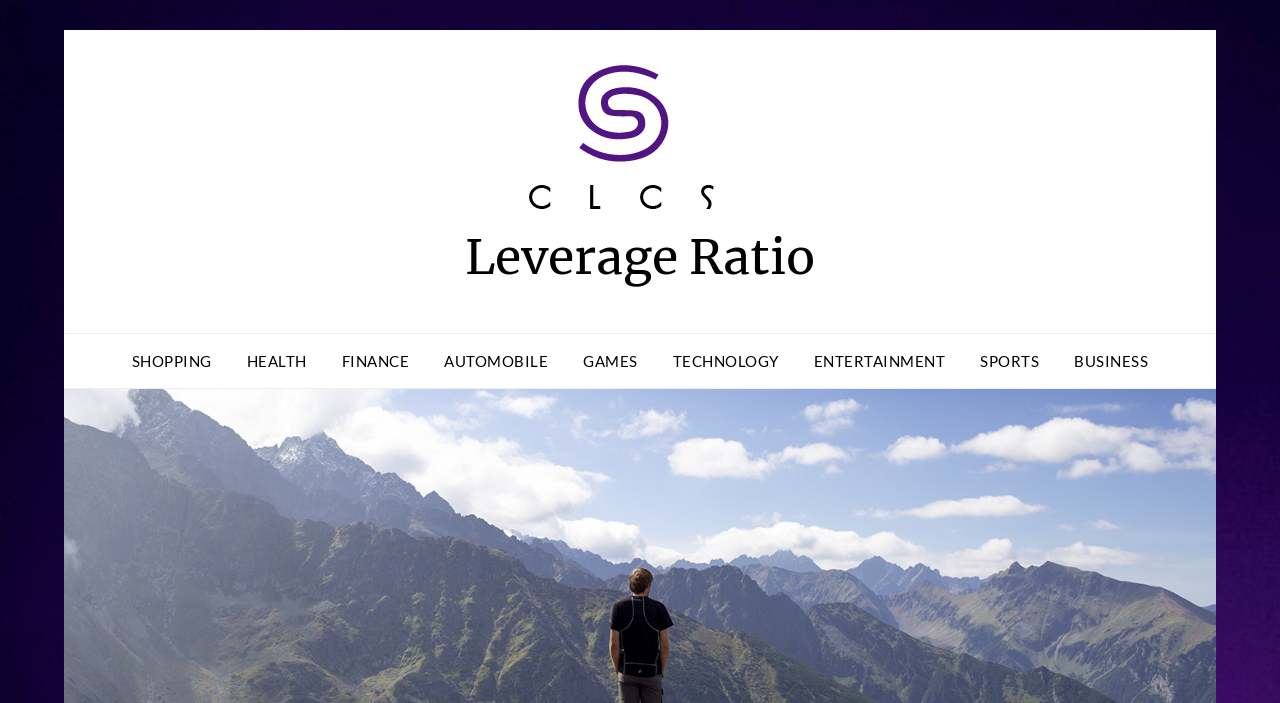Using the webpage screenshot and the element description parent_node: Leverage Ratio, determine the bounding box coordinates. Specify the coordinates in the format (top-left x, top-left y, bottom-right x, bottom-right y) with values ranging from 0 to 1.

[0.412, 0.092, 0.588, 0.304]